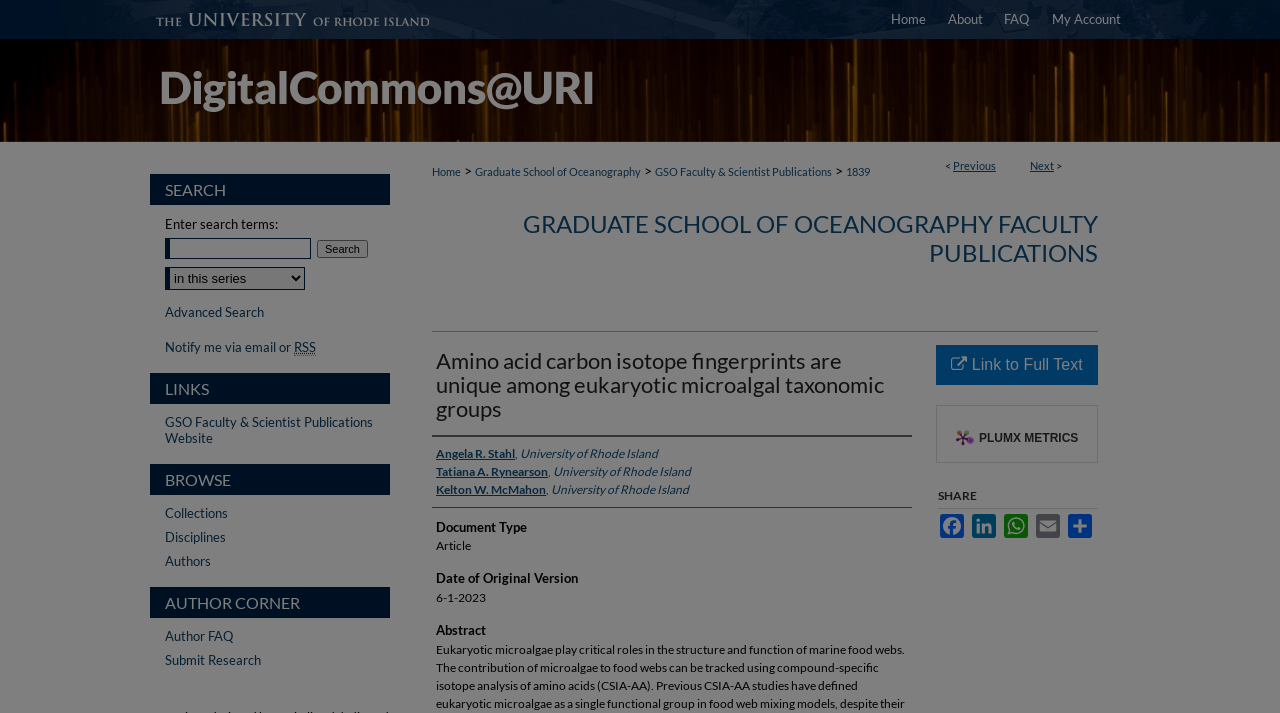Identify the bounding box coordinates for the UI element described by the following text: "Graduate School of Oceanography". Provide the coordinates as four float numbers between 0 and 1, in the format [left, top, right, bottom].

[0.371, 0.231, 0.501, 0.25]